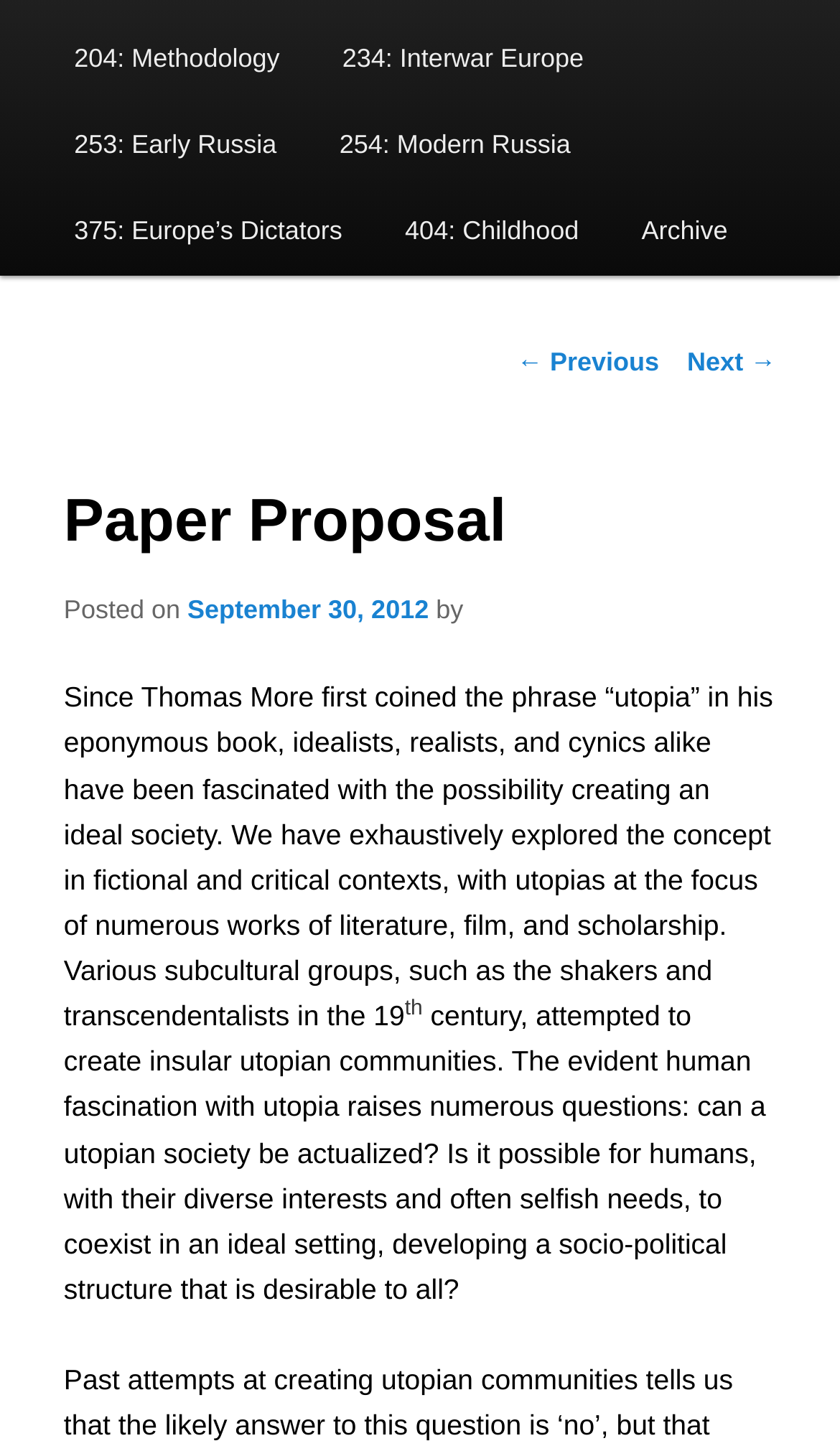Specify the bounding box coordinates (top-left x, top-left y, bottom-right x, bottom-right y) of the UI element in the screenshot that matches this description: 204: Methodology

[0.051, 0.012, 0.37, 0.071]